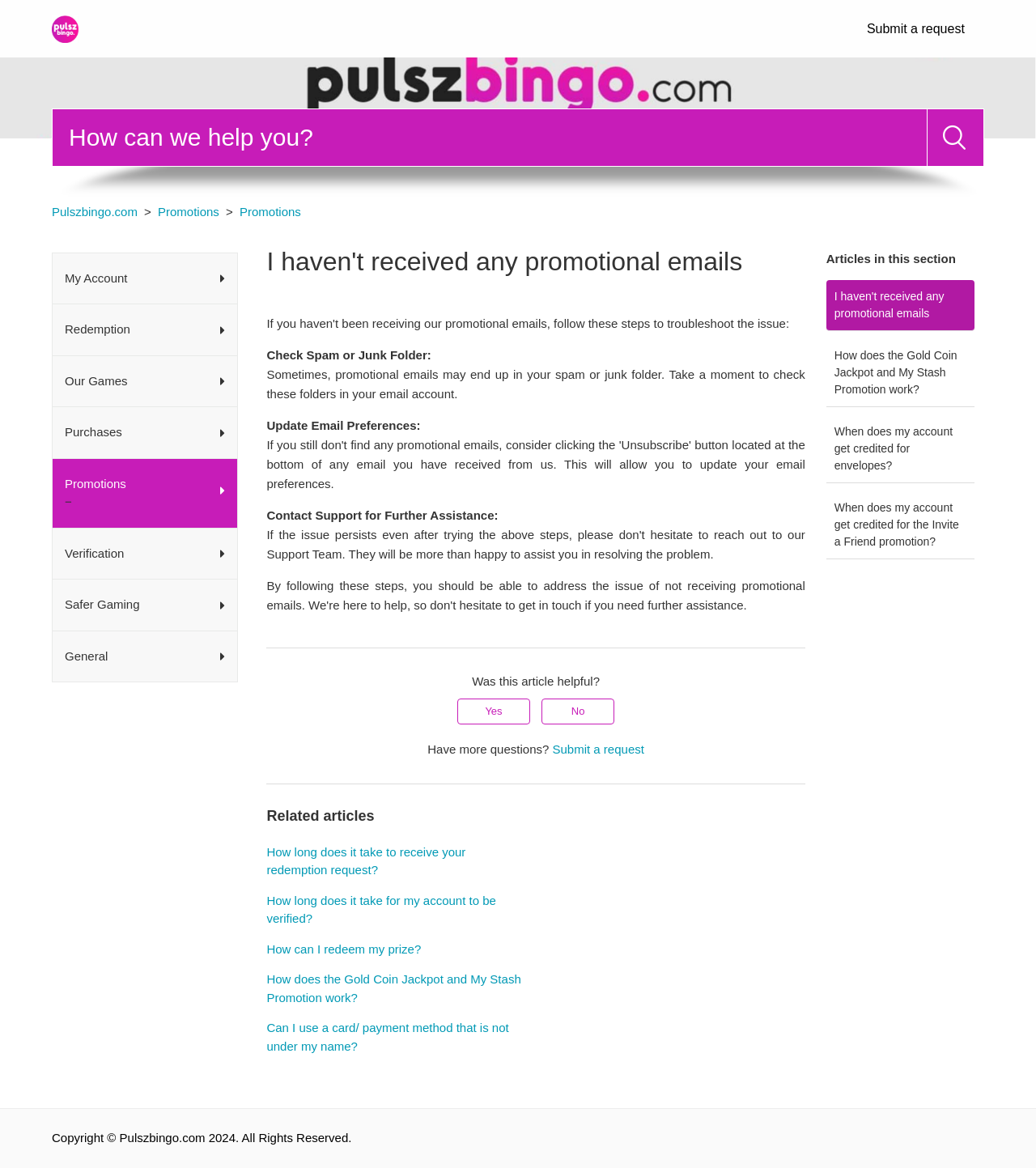Determine the main heading text of the webpage.

I haven't received any promotional emails